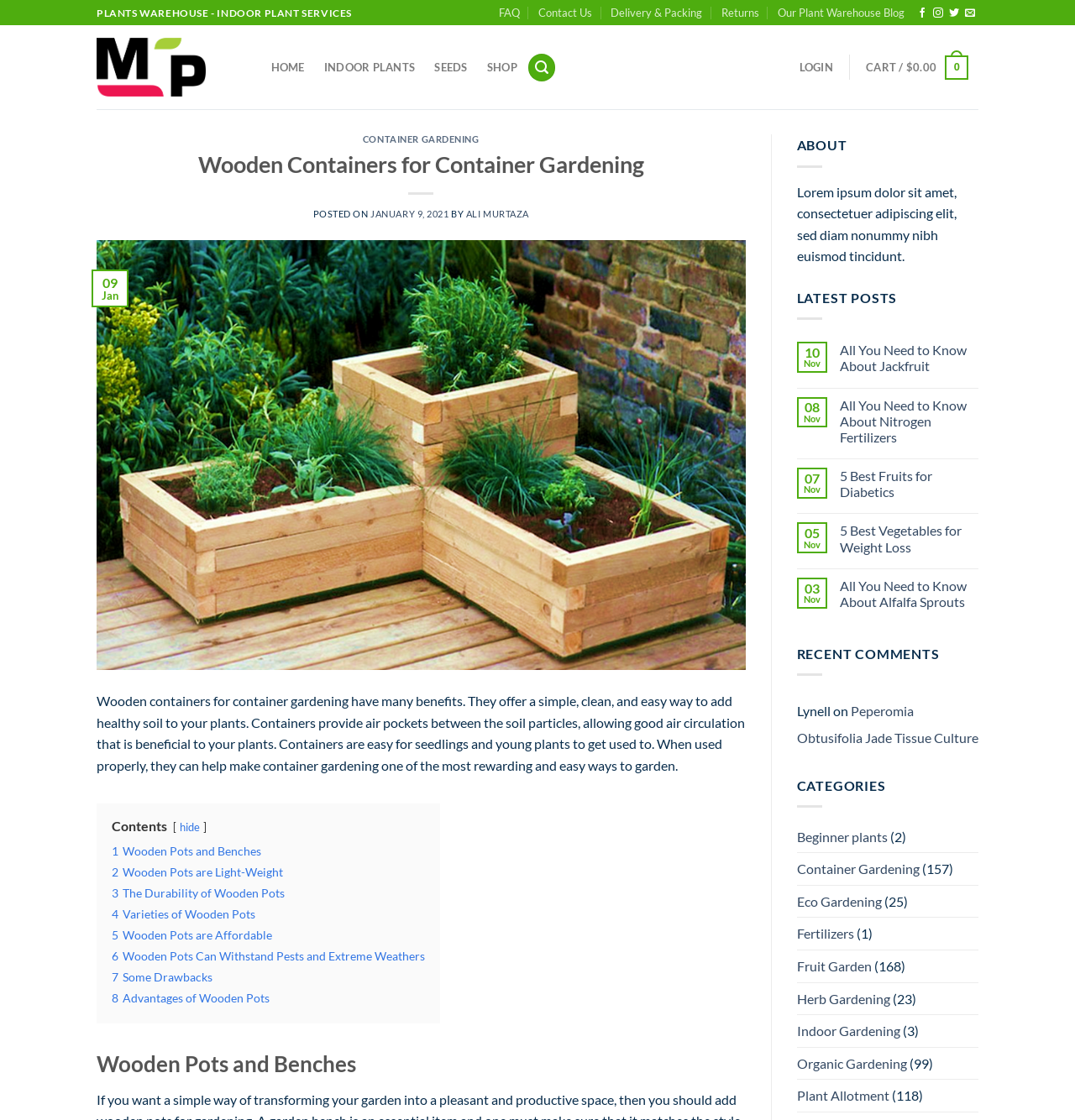Please locate the bounding box coordinates for the element that should be clicked to achieve the following instruction: "View the 'LATEST POSTS'". Ensure the coordinates are given as four float numbers between 0 and 1, i.e., [left, top, right, bottom].

[0.741, 0.259, 0.834, 0.273]